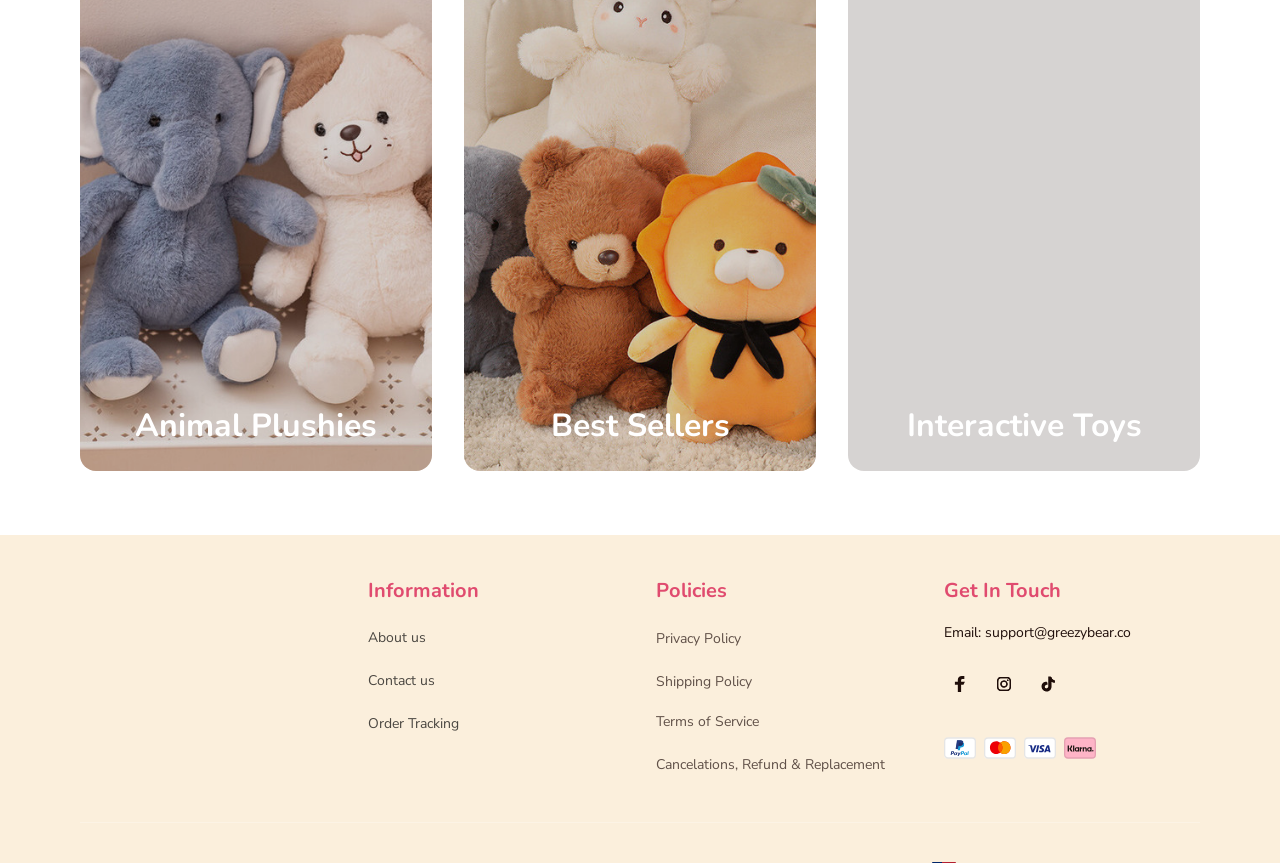Please locate the bounding box coordinates of the element that should be clicked to achieve the given instruction: "View Interactive Toys".

[0.708, 0.464, 0.892, 0.523]